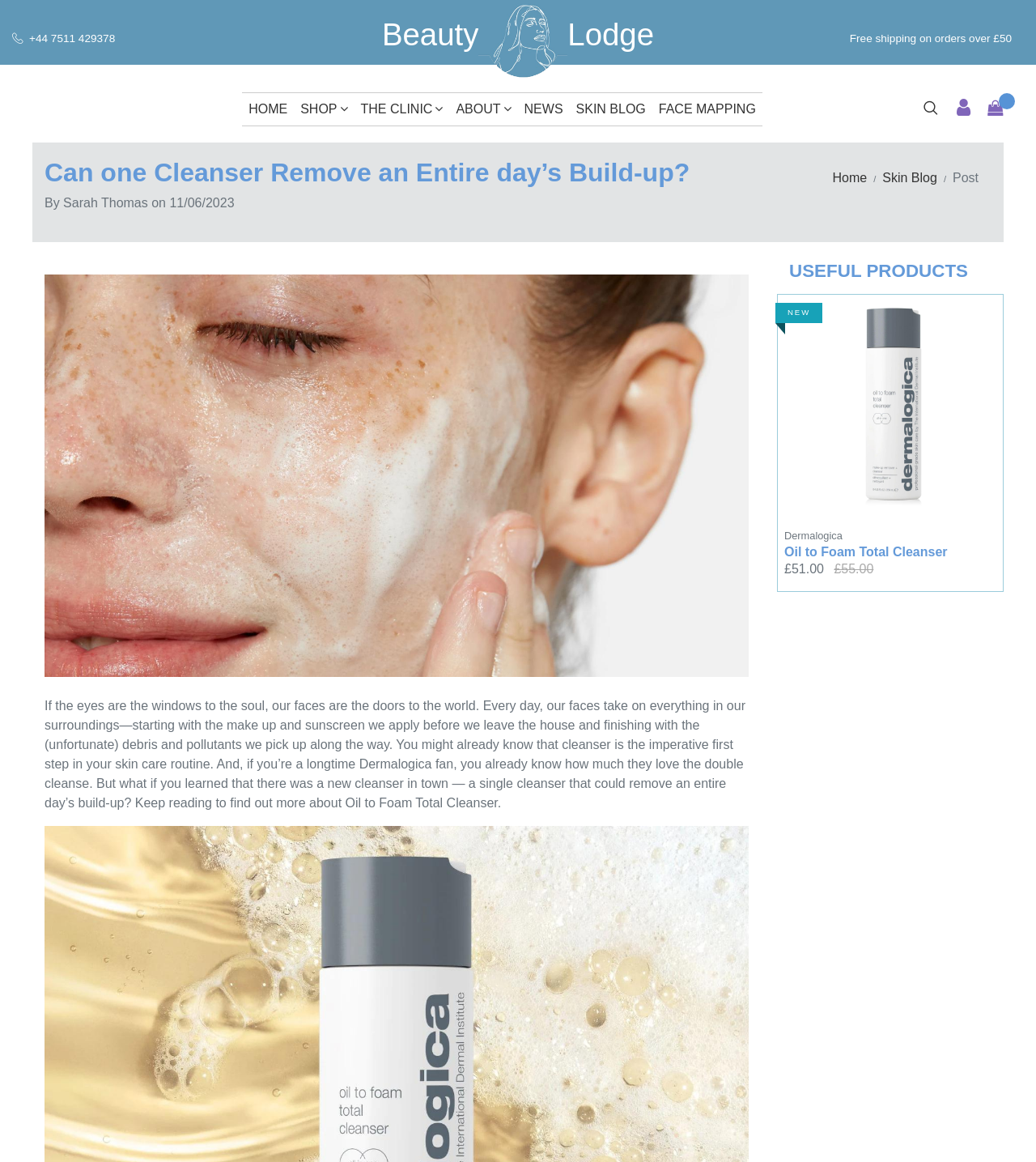What is the purpose of the Oil to Foam Total Cleanser?
Analyze the image and deliver a detailed answer to the question.

I found the purpose of the Oil to Foam Total Cleanser by reading the introductory paragraph, which explains that it can remove an entire day’s build-up from the face.